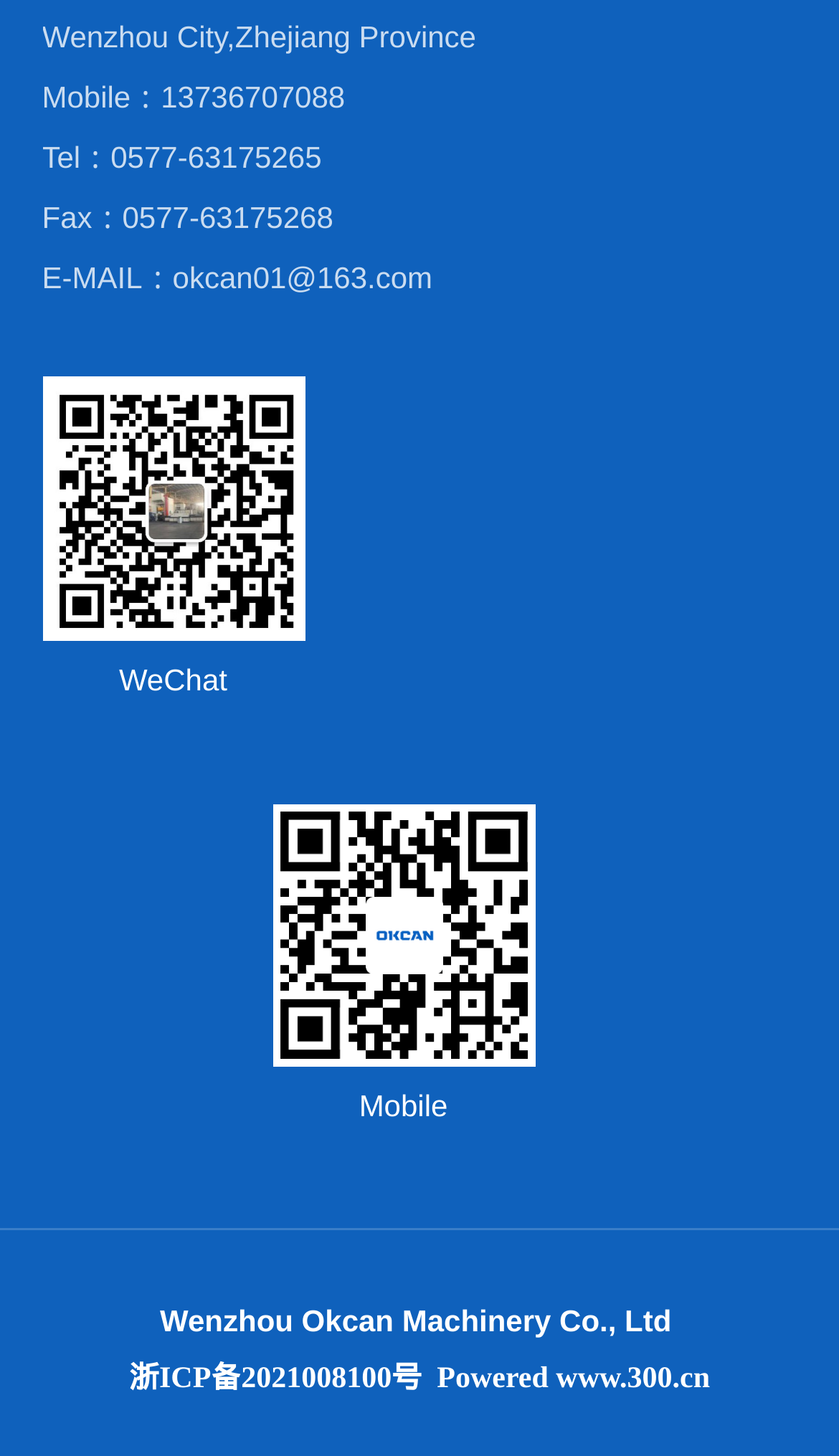Given the description "Powered www.300.cn", determine the bounding box of the corresponding UI element.

[0.521, 0.936, 0.846, 0.959]